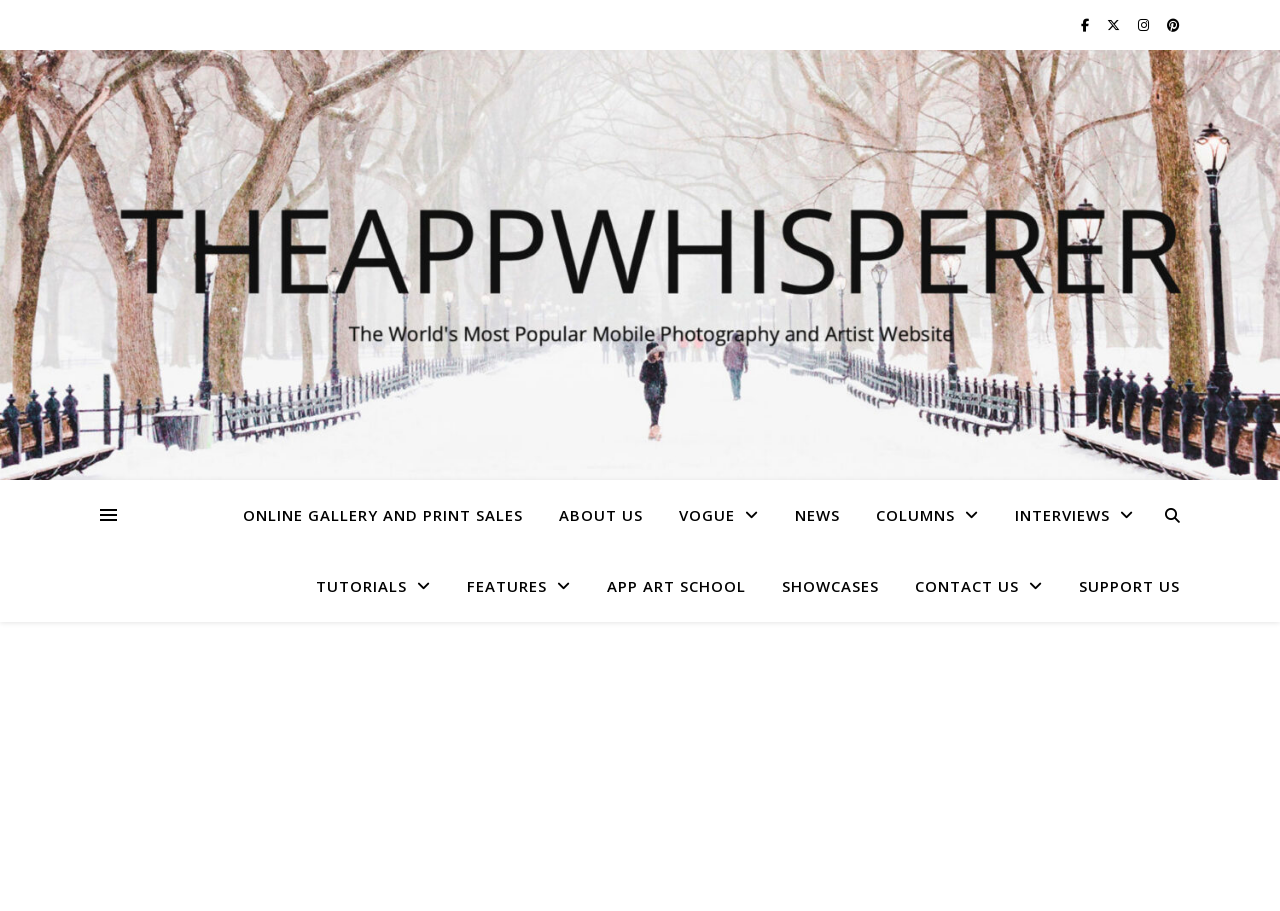Identify and provide the title of the webpage.

iPad/iPhone Photography Tutorial – iColorama from the Beginning – Part 1